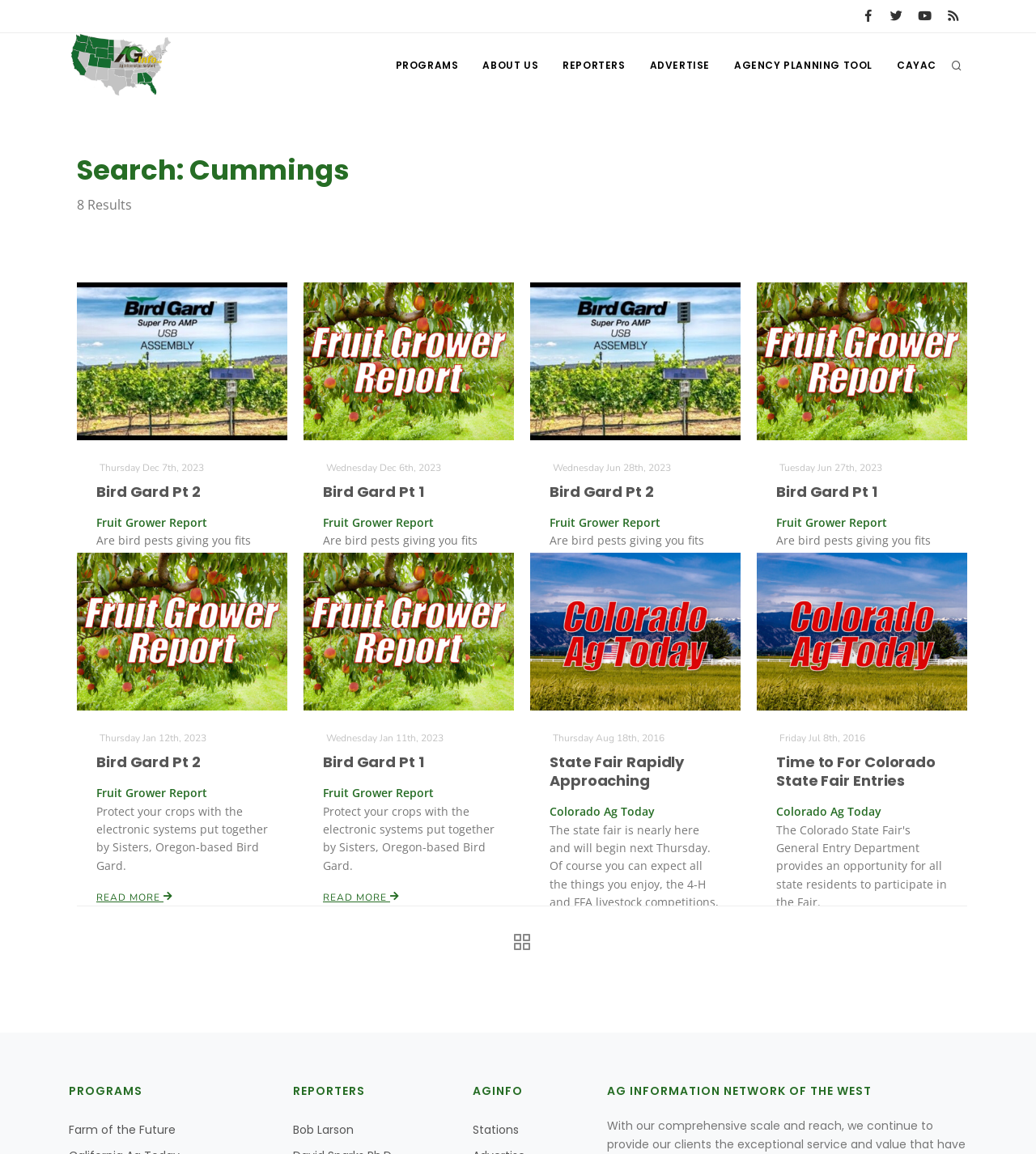Identify the bounding box coordinates of the clickable region required to complete the instruction: "Go to the Games & Fun page". The coordinates should be given as four float numbers within the range of 0 and 1, i.e., [left, top, right, bottom].

None